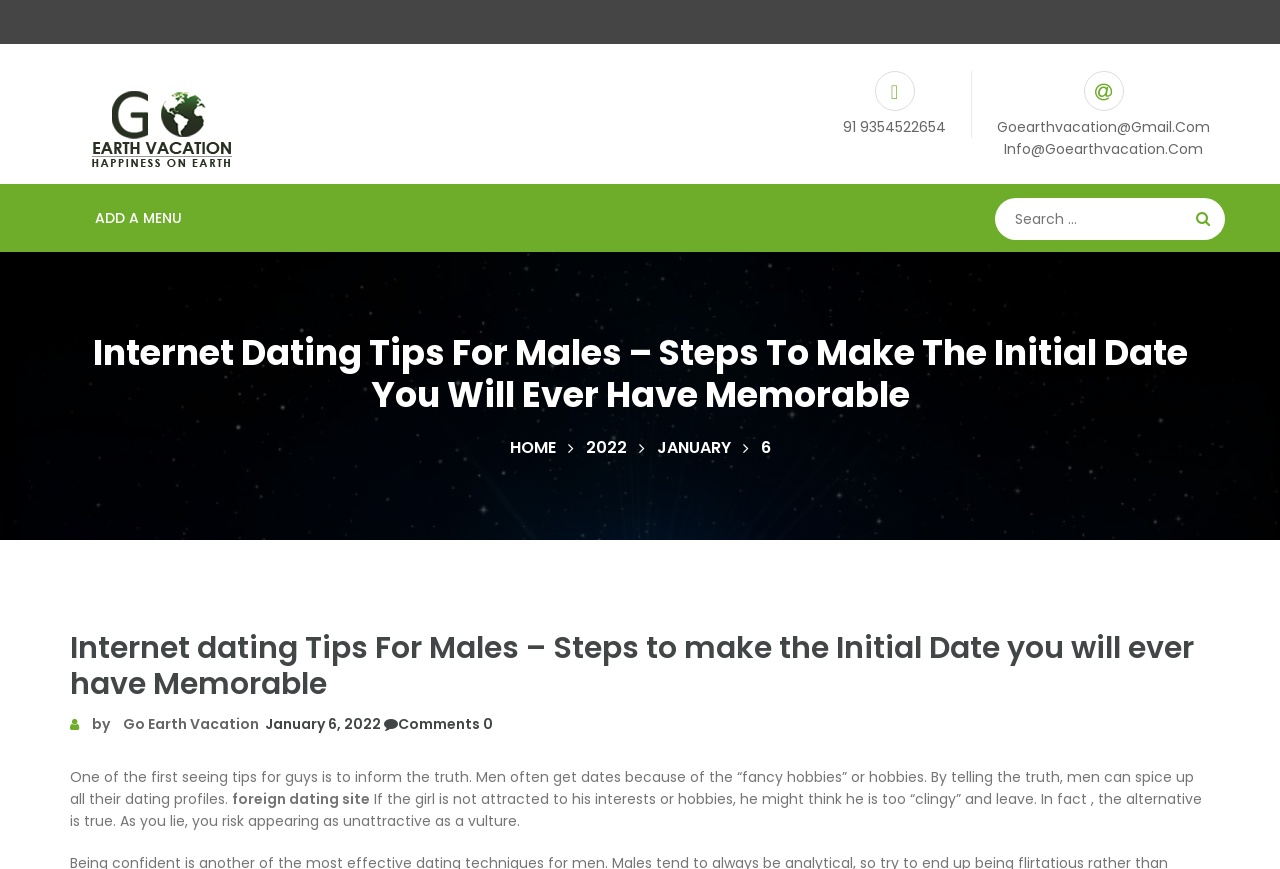Identify the bounding box of the HTML element described as: "Home".

[0.398, 0.502, 0.434, 0.528]